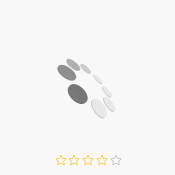Thoroughly describe the content and context of the image.

The image showcases a visually appealing representation related to the "Flower Arrangements For Event," which is a featured product. This floral arrangement is likely designed to enhance the aesthetic of various events, making it suitable for weddings, parties, and other celebrations. The arrangement has been assigned a price of $411.23, highlighting its value and quality. Below the image, there is a button labeled "ADD TO CART," encouraging customers to purchase this product. Overall, this image is an integral part of the promotional content aiming to attract potential buyers interested in beautiful and elegant floral decorations for their upcoming events.